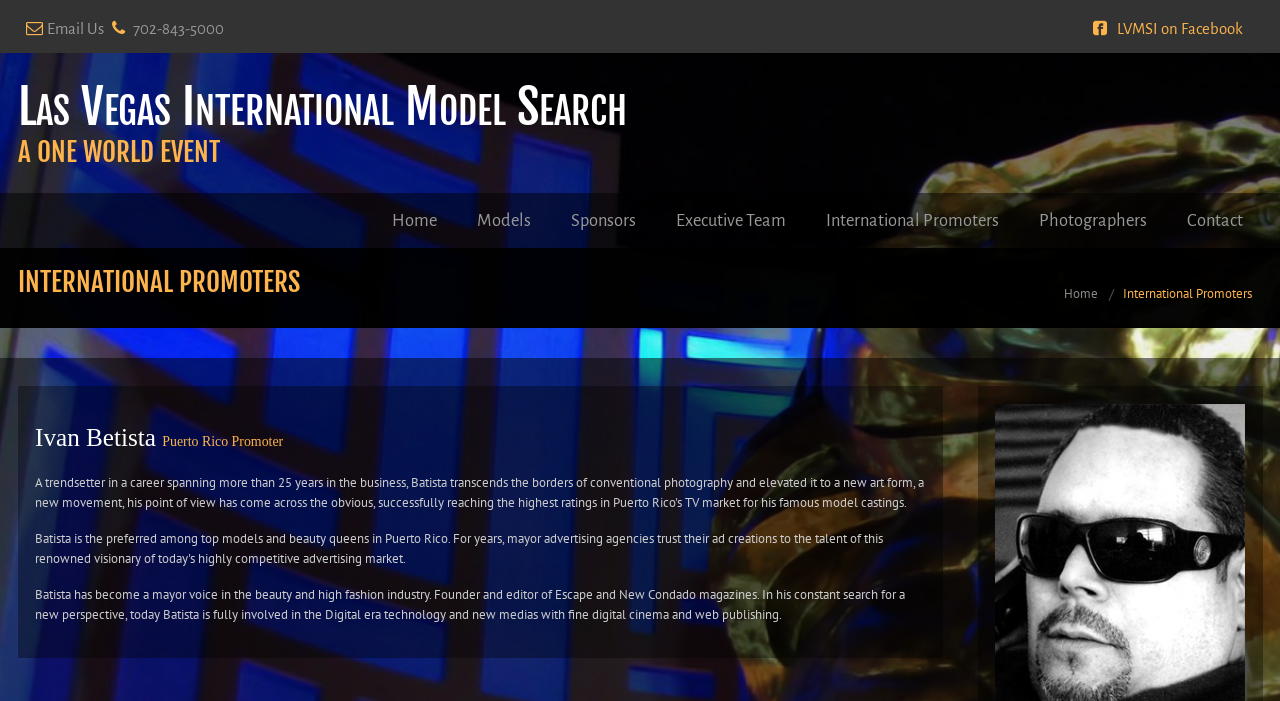Determine the bounding box coordinates for the HTML element described here: "Sponsors".

[0.43, 0.275, 0.512, 0.354]